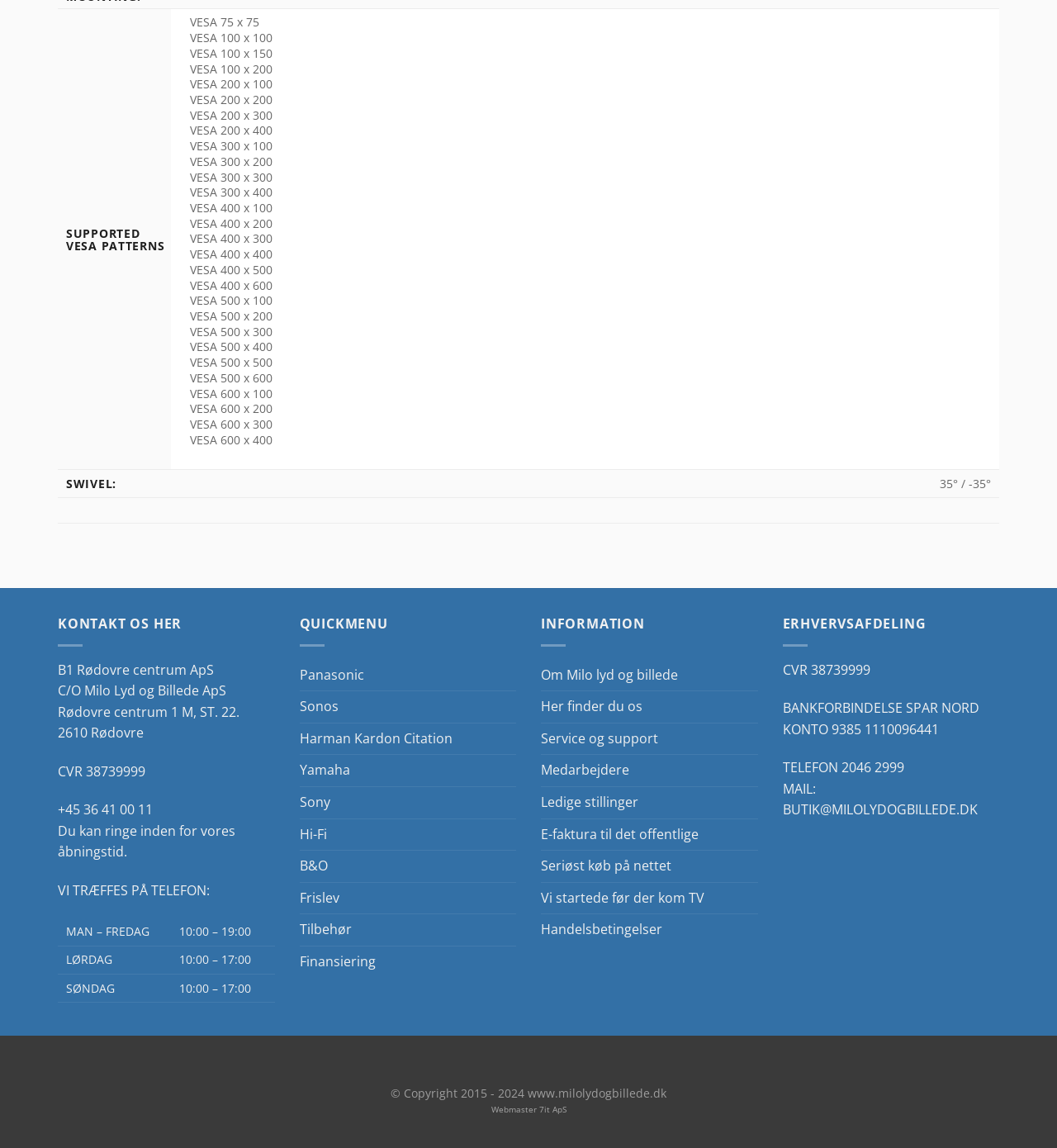Determine the bounding box coordinates of the section I need to click to execute the following instruction: "Click the 'Panasonic' link". Provide the coordinates as four float numbers between 0 and 1, i.e., [left, top, right, bottom].

[0.283, 0.575, 0.344, 0.602]